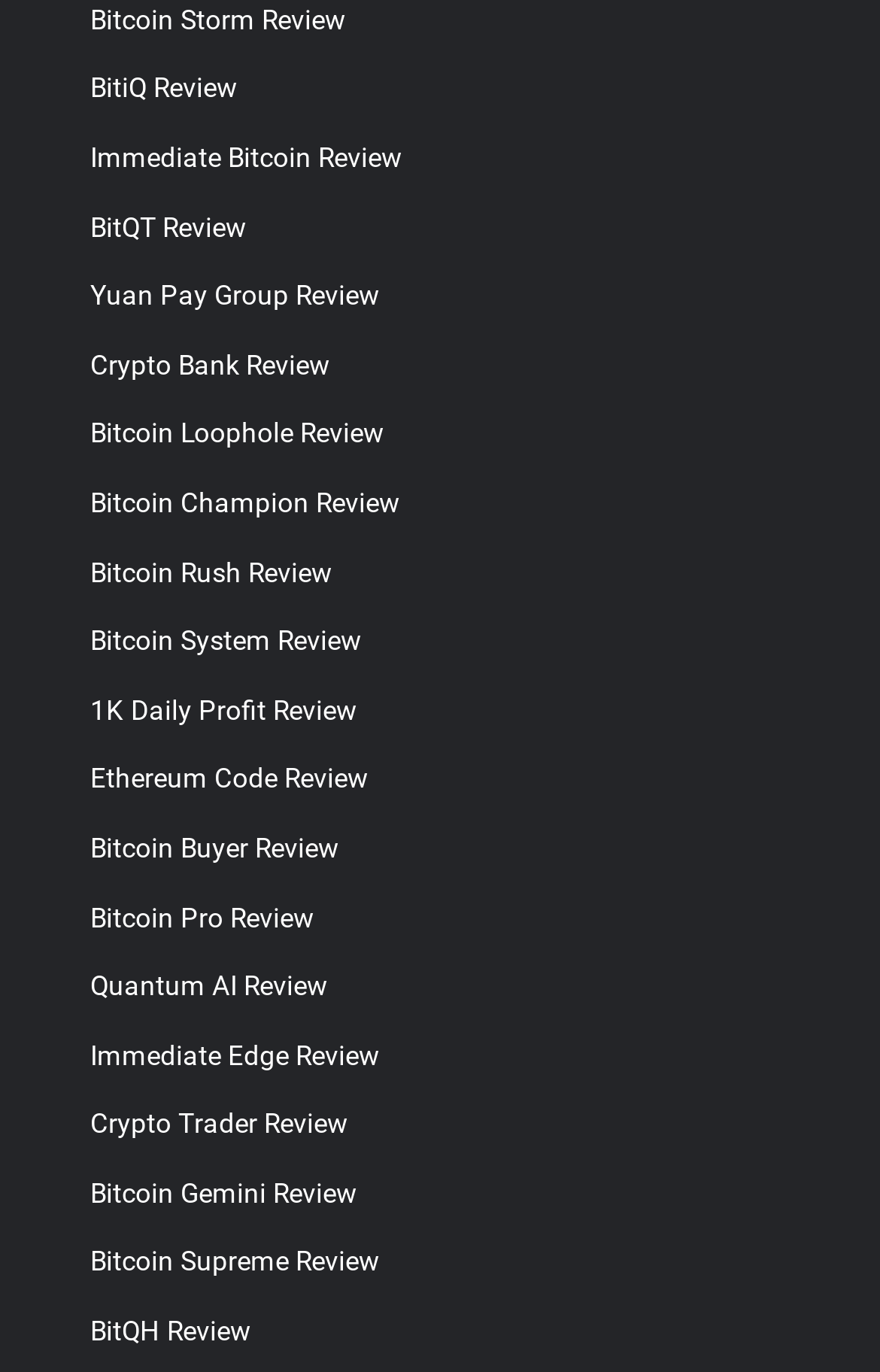Are the reviews listed in alphabetical order?
Using the image provided, answer with just one word or phrase.

No